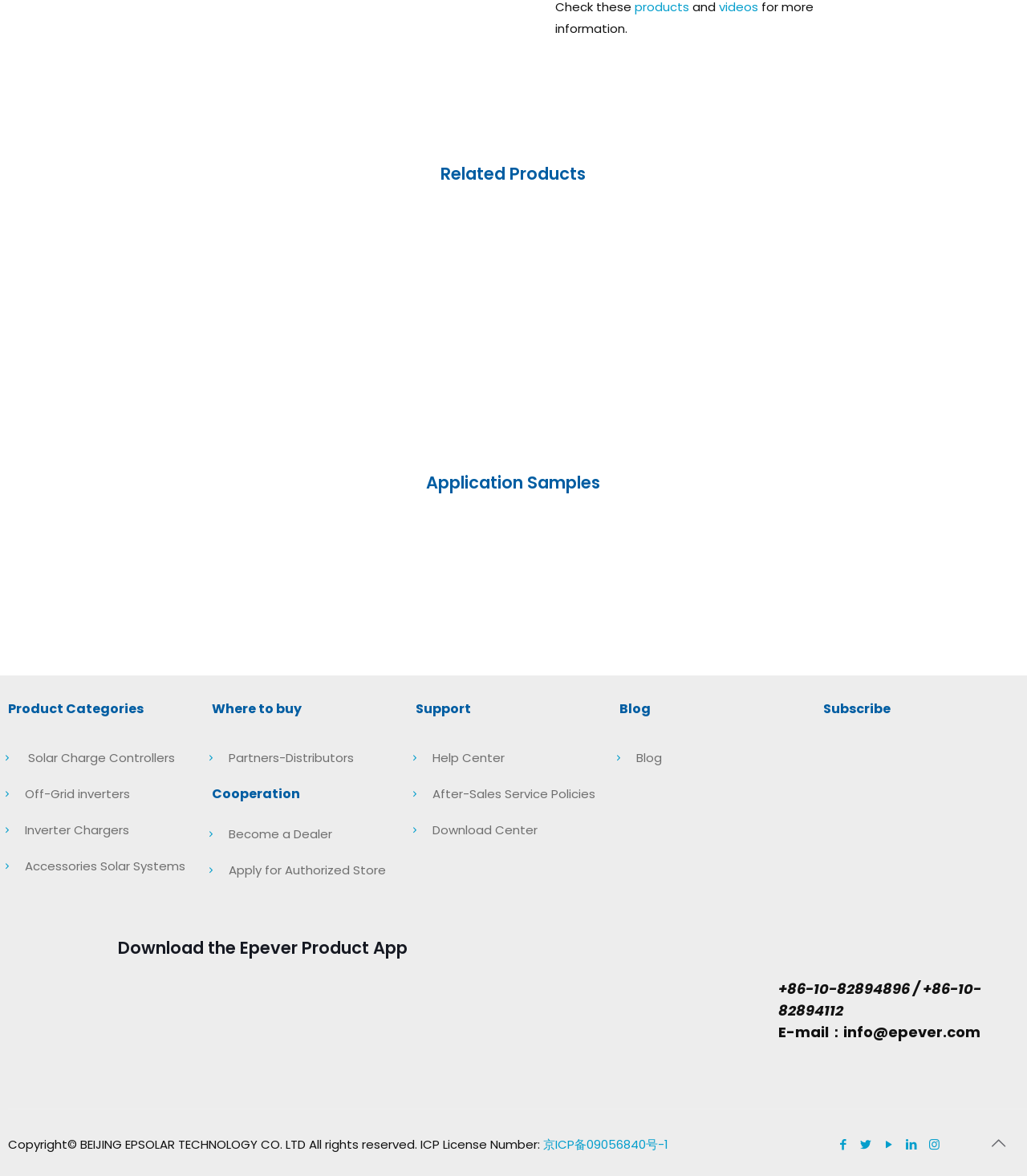Using the provided element description "title="Twitter"", determine the bounding box coordinates of the UI element.

[0.844, 0.966, 0.86, 0.98]